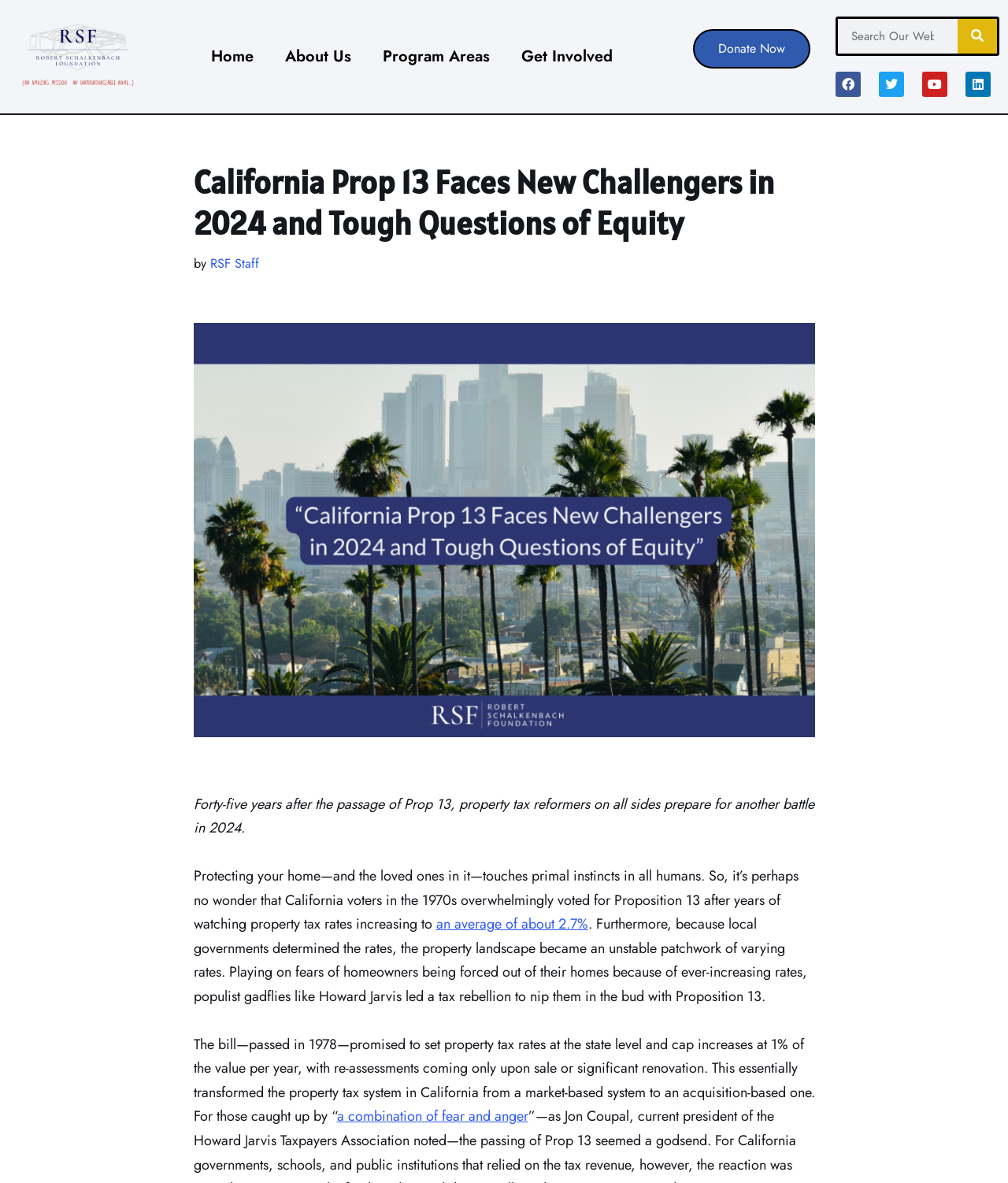Articulate a complete and detailed caption of the webpage elements.

The webpage is about California Prop 13, a property tax reform, and its new challenges in 2024. At the top left corner, there is a "Skip to content" link. On the top right corner, there are several links, including "Home", "About Us", "Program Areas", "Get Involved", and "Donate Now". Next to the "Donate Now" link, there is a search bar with a "Search" button. Below the search bar, there are social media links to Facebook, Twitter, Youtube, and Linkedin.

The main content of the webpage starts with a heading that repeats the title "California Prop 13 Faces New Challengers in 2024 and Tough Questions of Equity". Below the heading, there is a byline "by RSF Staff". The article then begins, discussing the history of Prop 13 and its impact on property tax reform in California. The text is divided into several paragraphs, with some links embedded within the text, such as a link to a statistic about property tax rates increasing by an average of about 2.7%. The article also mentions the role of Howard Jarvis in leading a tax rebellion and the transformation of the property tax system in California.